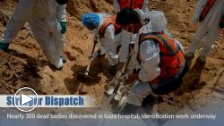What is the purpose of the identification work?
Provide a detailed and well-explained answer to the question.

The identification work is critical for ensuring the proper identification of victims amidst ongoing humanitarian concerns, which underscores the urgency and gravity of the situation in the region, as indicated by the caption.